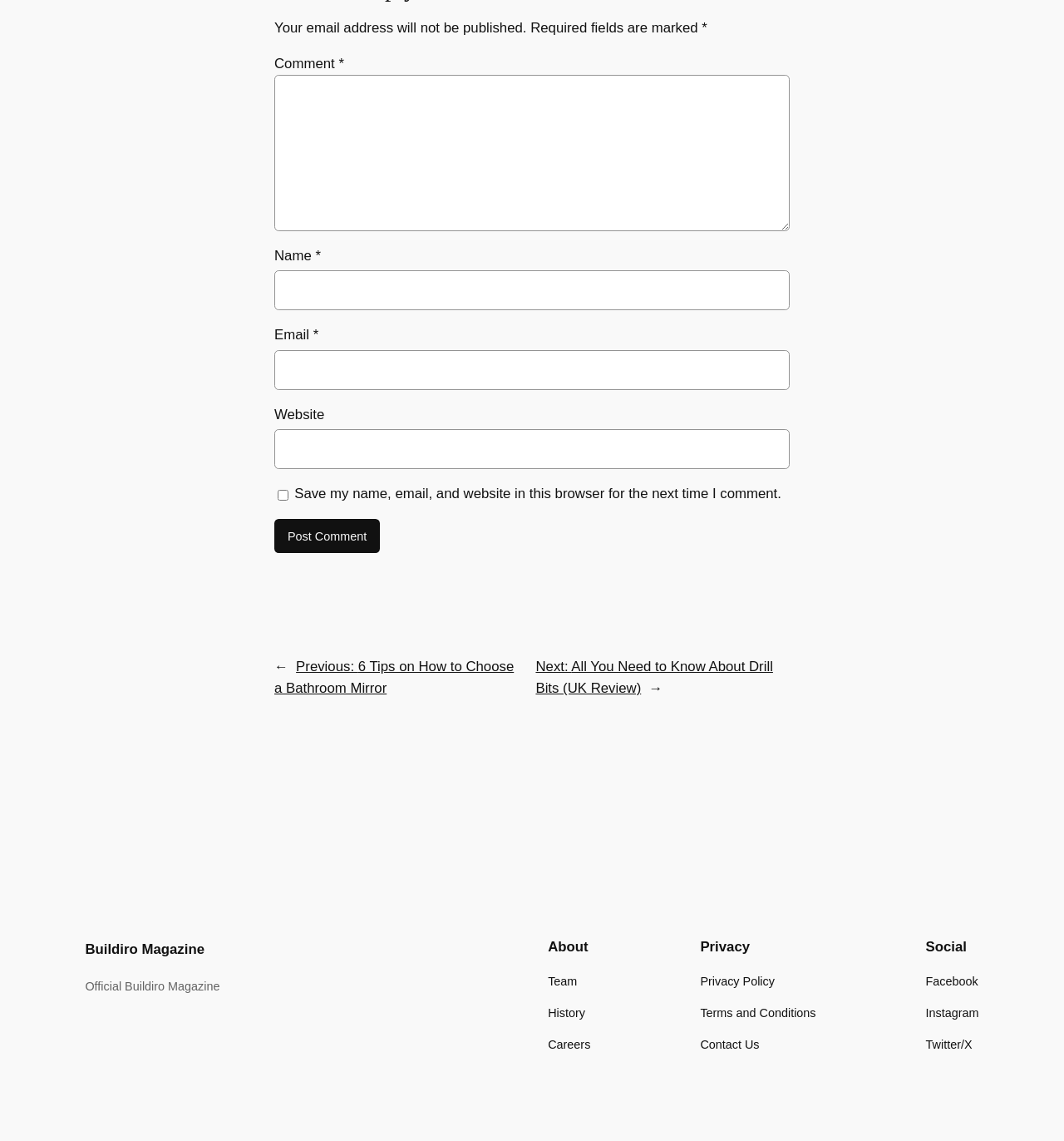What is the purpose of the checkbox?
Give a comprehensive and detailed explanation for the question.

The checkbox is located below the 'Email' textbox and is labeled 'Save my name, email, and website in this browser for the next time I comment.' This suggests that its purpose is to save the user's comment information for future use.